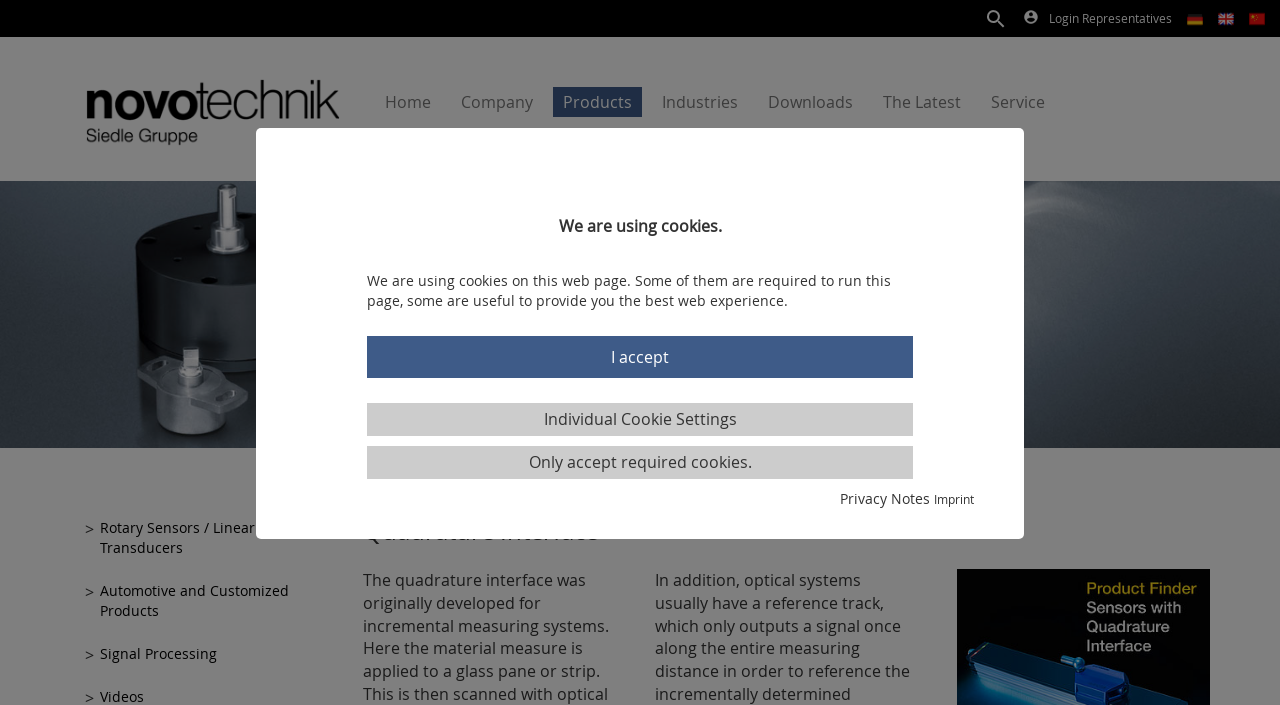Explain the webpage's design and content in an elaborate manner.

This webpage is about Incremental and Quadrature sensors, specifically Weg- and Winkelsensoren. At the top, there is a notification about the use of cookies on the website, with a brief description and options to accept, customize, or reject them. Below this notification, there are links to "Privacy Notes" and "Imprint".

On the top-right corner, there are three identical "Home" links with corresponding images. Next to them, there is a link to "Login Representatives" with an image. On the left side, there is a menu with links to "Home", "Company", "Products", "Industries", "Downloads", "The Latest", and "Service", each with a dropdown menu.

Below the menu, there is a large image spanning the entire width of the page. Underneath the image, there are links to specific product categories, including "Rotary Sensors / Linear Position Transducers", "Automotive and Customized Products", and "Signal Processing".

The main content of the page is divided into two sections. On the left, there is a heading "Quadrature Interface" followed by a paragraph describing the quadrature interface and its origins. On the right, there is a link to "Sensors with Incremental interface".